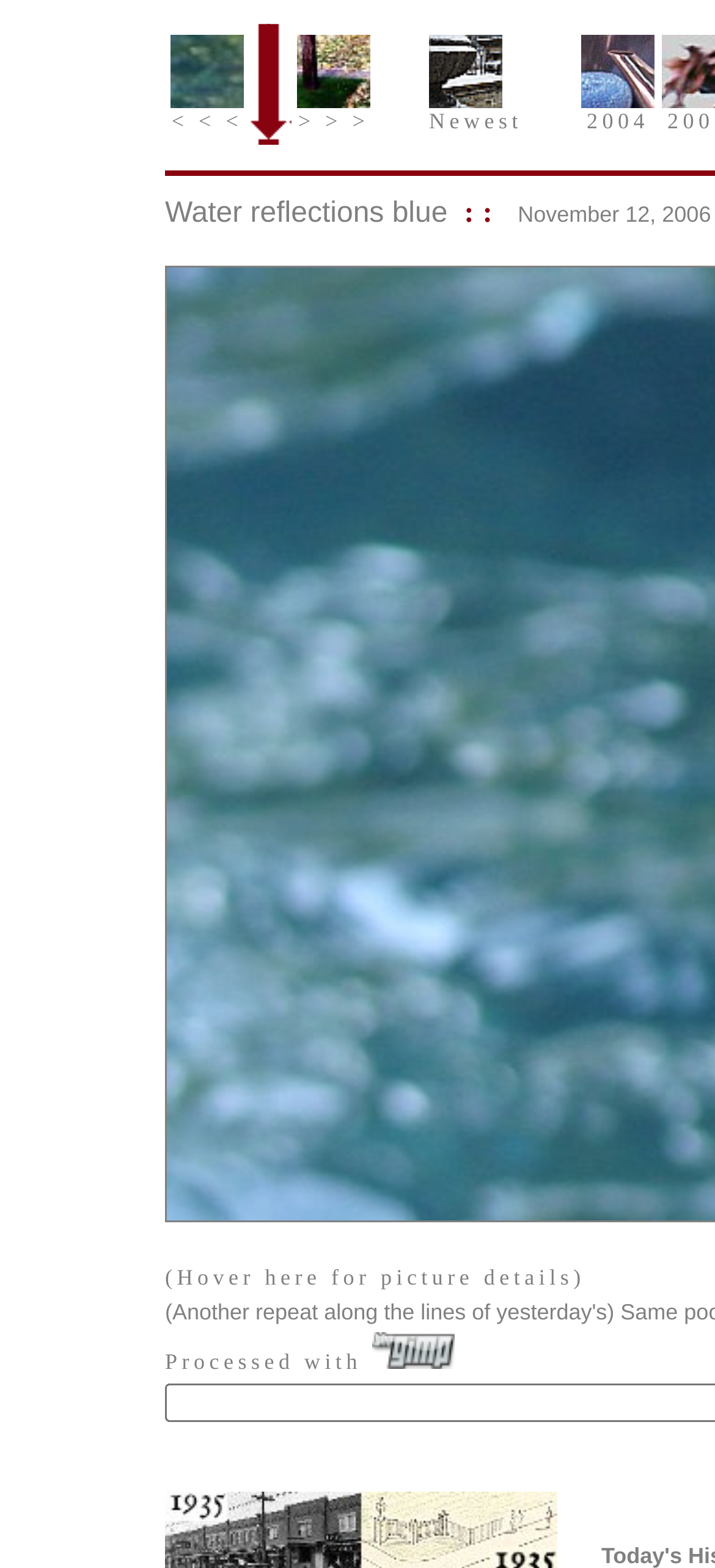Determine the bounding box coordinates for the HTML element mentioned in the following description: "Processed with". The coordinates should be a list of four floats ranging from 0 to 1, represented as [left, top, right, bottom].

[0.231, 0.86, 0.635, 0.877]